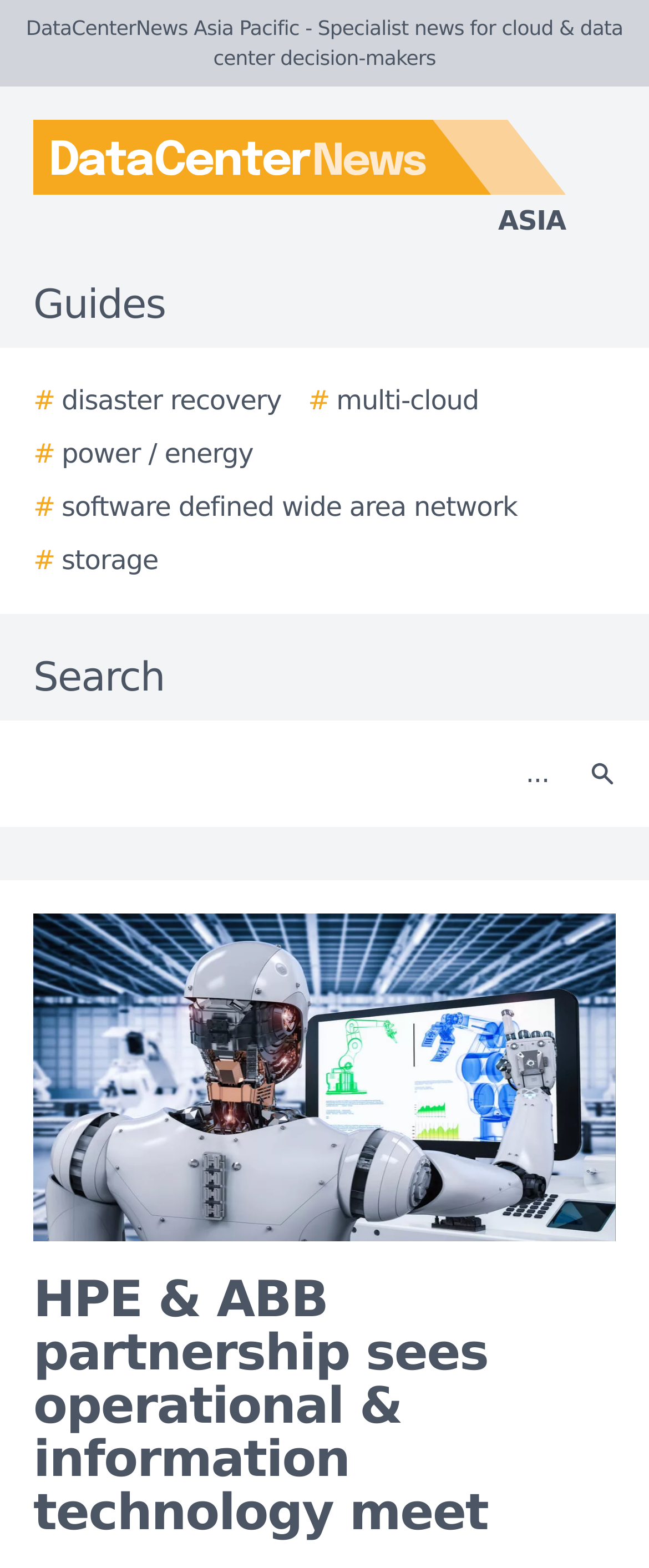What is the name of the news website?
Provide an in-depth answer to the question, covering all aspects.

I determined the answer by looking at the top-left corner of the webpage, where I found the logo and the text 'DataCenterNews Asia Pacific - Specialist news for cloud & data center decision-makers'.